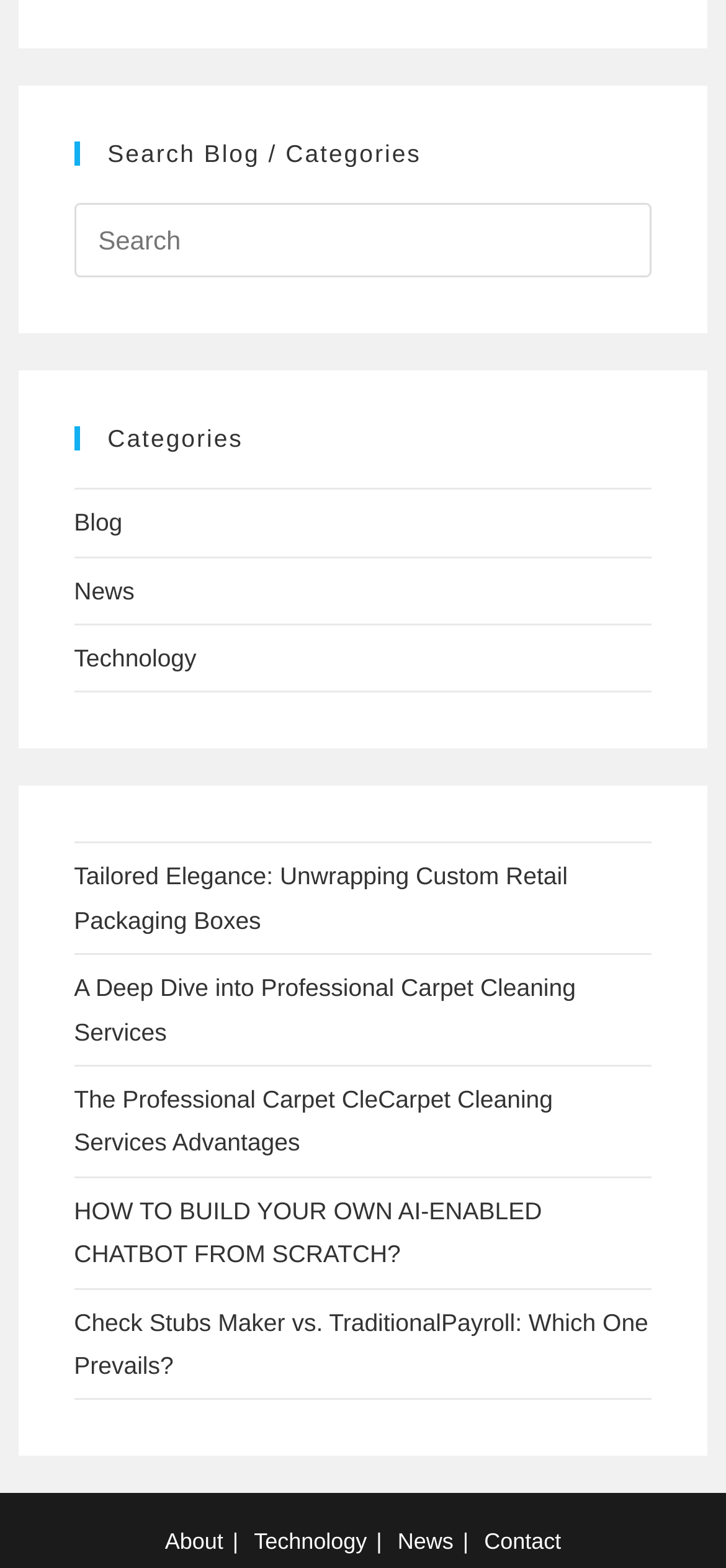Indicate the bounding box coordinates of the clickable region to achieve the following instruction: "View blog posts."

[0.102, 0.324, 0.169, 0.342]